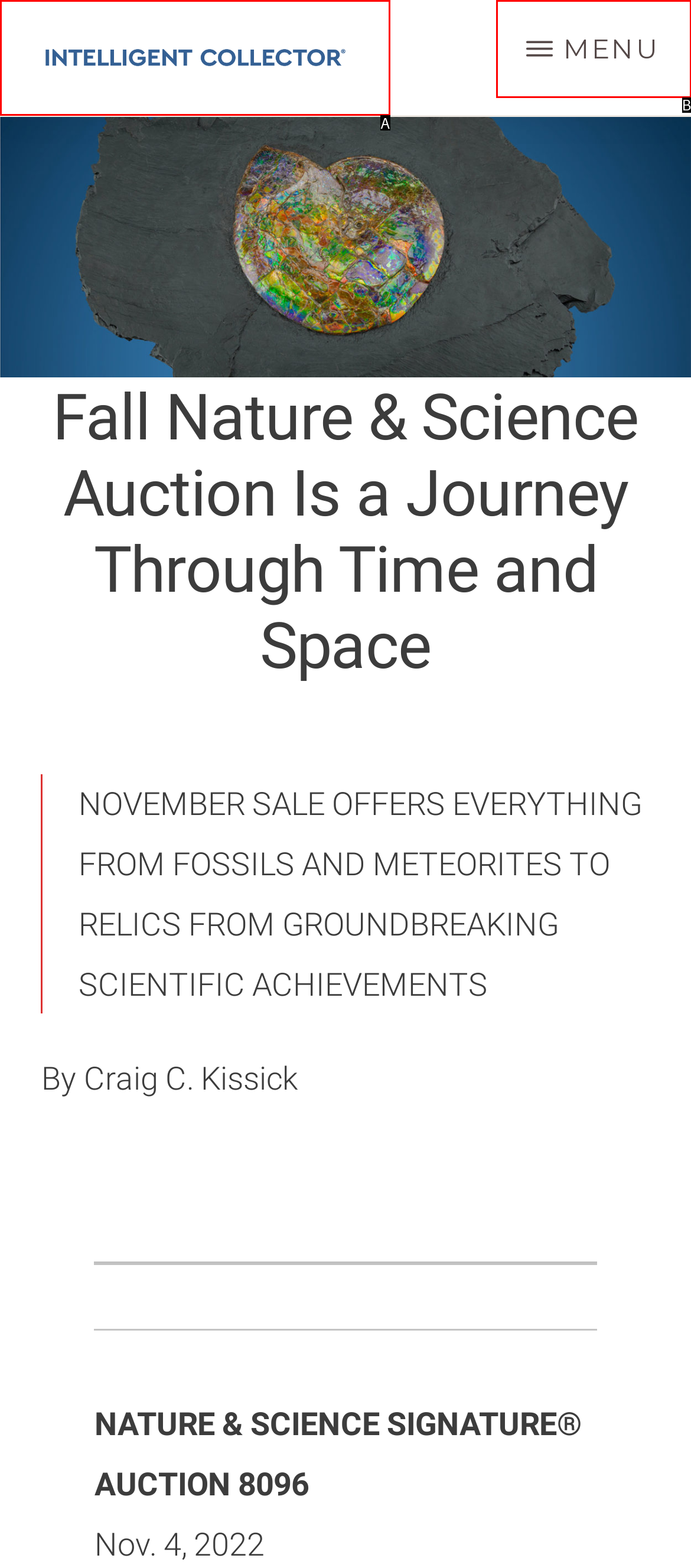From the choices provided, which HTML element best fits the description: parent_node: INTELLIGENT COLLECTOR? Answer with the appropriate letter.

A